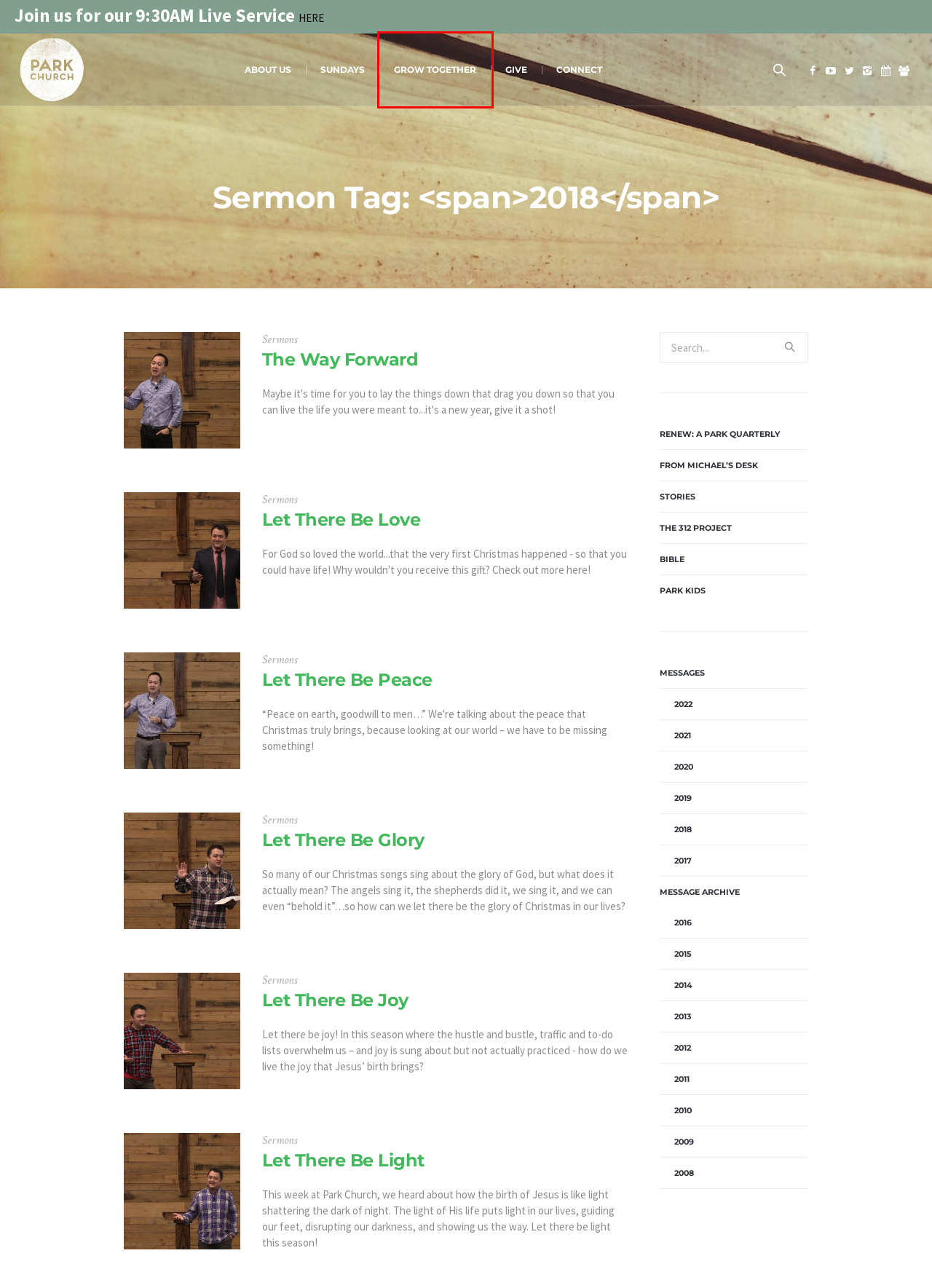Review the screenshot of a webpage that includes a red bounding box. Choose the webpage description that best matches the new webpage displayed after clicking the element within the bounding box. Here are the candidates:
A. Who We Are – Park Church
B. 2015 Messages – Park Church
C. Community Groups – Park Church
D. 2022 – Park Church
E. Let There Be Joy – Park Church
F. Message Archive – Park Church
G. WORSHIP – Park Church
H. From Michael’s Desk – Park Church

C